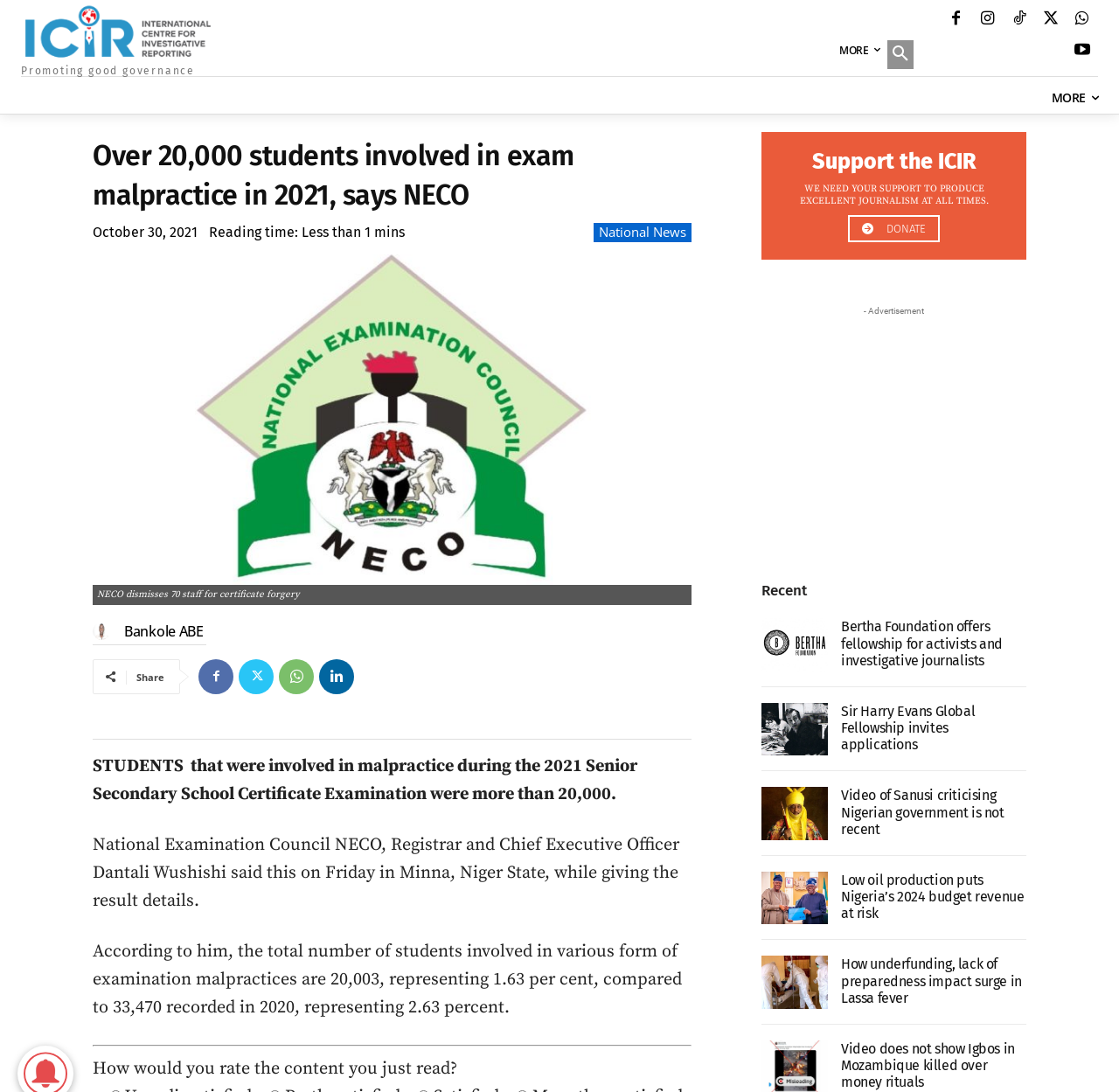Answer the question using only one word or a concise phrase: What is the name of the organization?

The ICIR